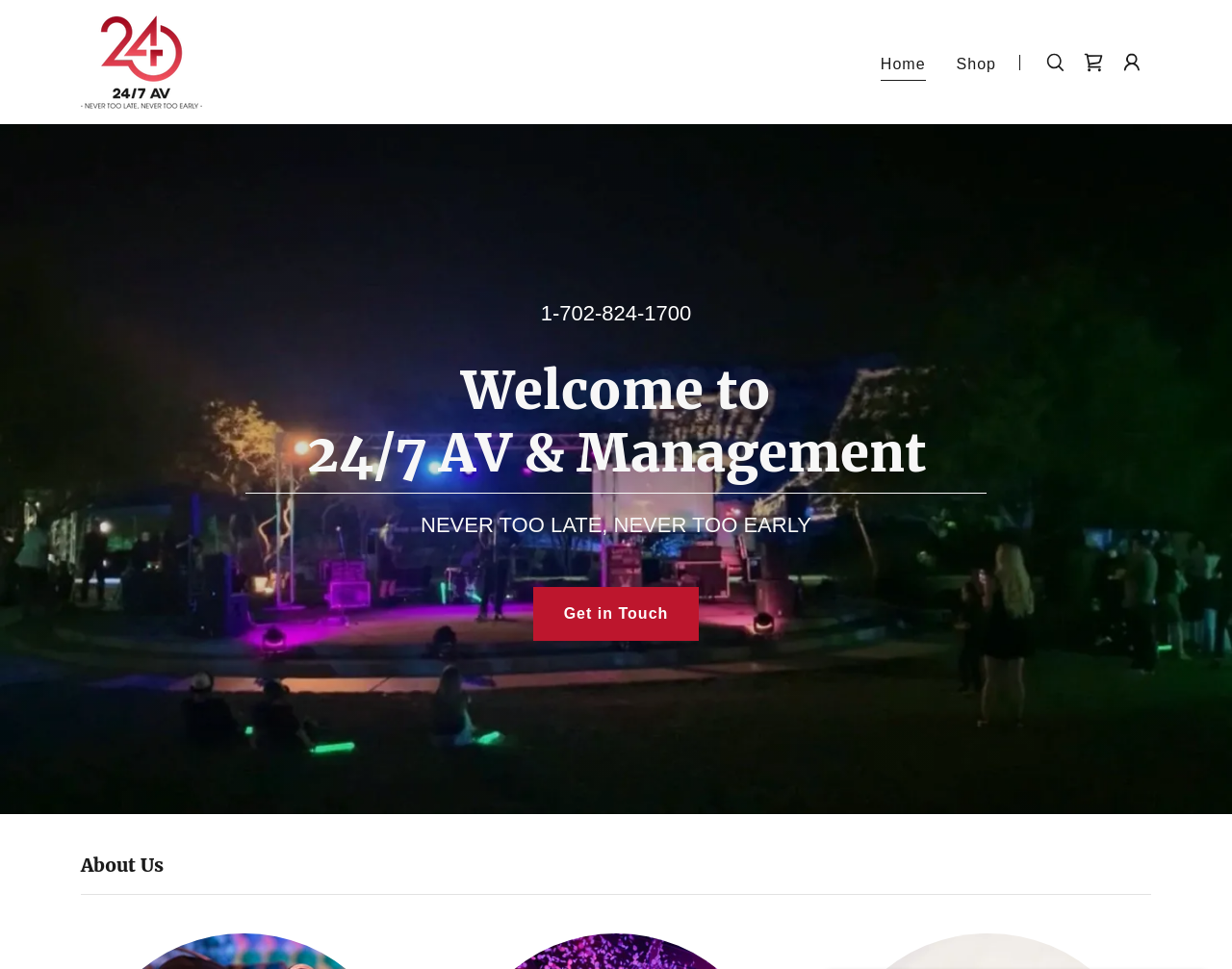From the webpage screenshot, identify the region described by Get in Touch. Provide the bounding box coordinates as (top-left x, top-left y, bottom-right x, bottom-right y), with each value being a floating point number between 0 and 1.

[0.433, 0.606, 0.567, 0.661]